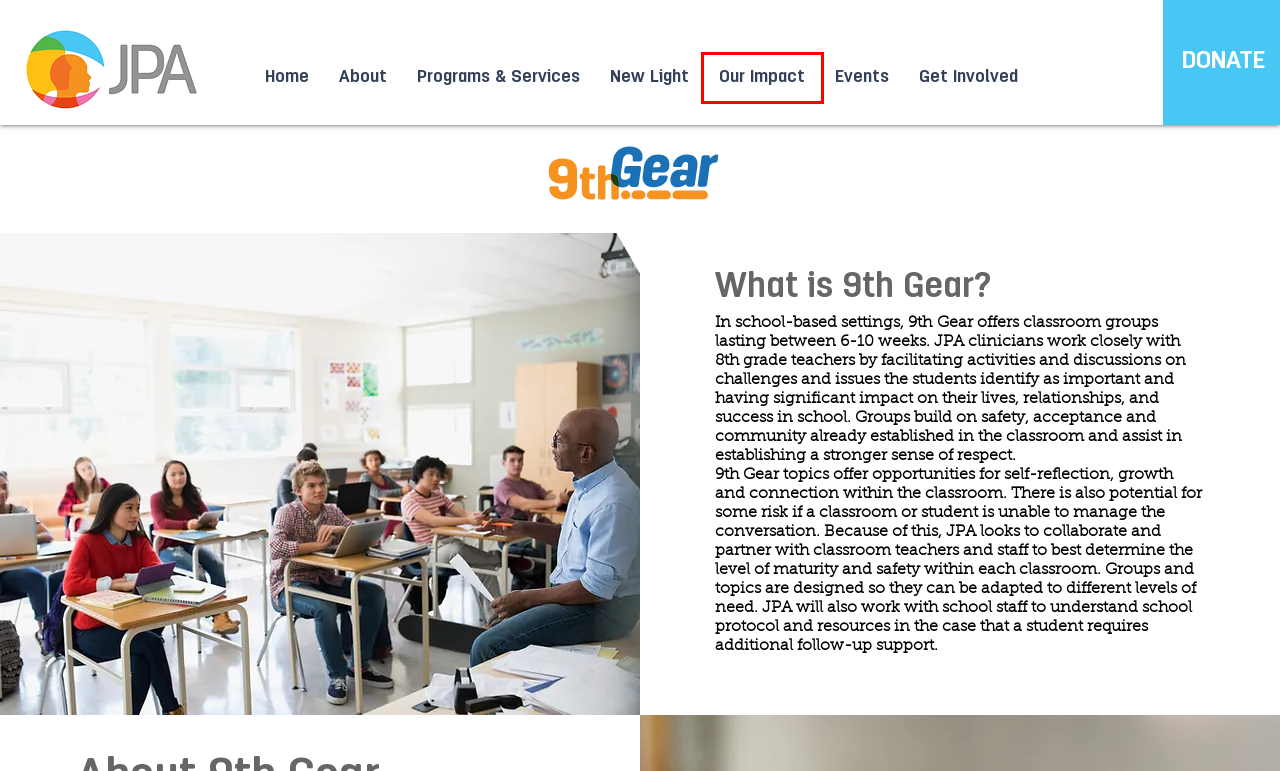Given a webpage screenshot featuring a red rectangle around a UI element, please determine the best description for the new webpage that appears after the element within the bounding box is clicked. The options are:
A. New Light | JPA | Chicago
B. About | JPA | Chicago
C. Learn More | JPA | Chicago
D. Privacy Policy | JPA Chicago
E. Our impact | JPA | Chicago
F. Programs & Services | JPA Chicago
G. Events | JPA Chicago
H. Home | JPA | Chicago

E